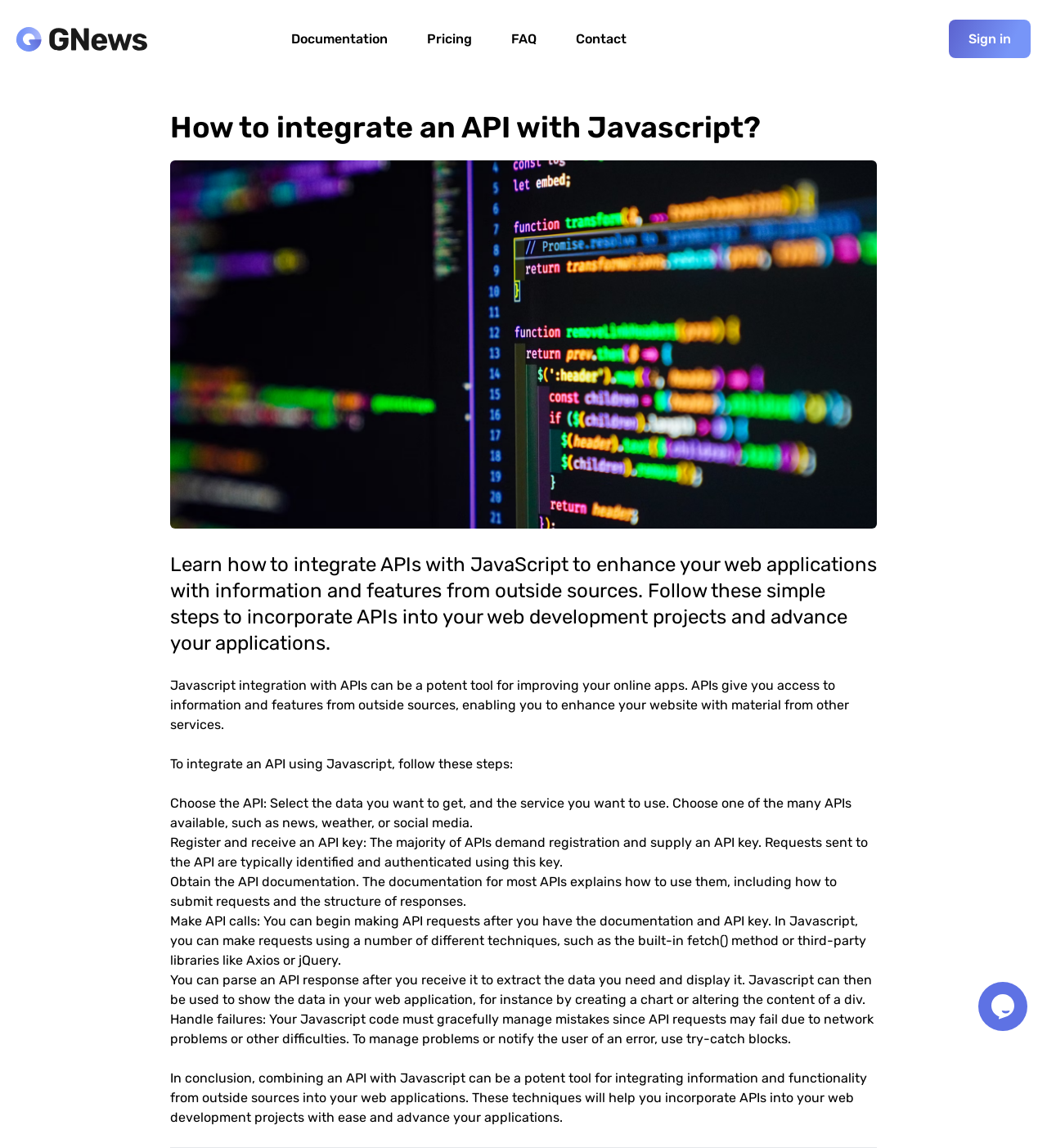Using the given description, provide the bounding box coordinates formatted as (top-left x, top-left y, bottom-right x, bottom-right y), with all values being floating point numbers between 0 and 1. Description: parent_node: Documentation

[0.016, 0.023, 0.141, 0.045]